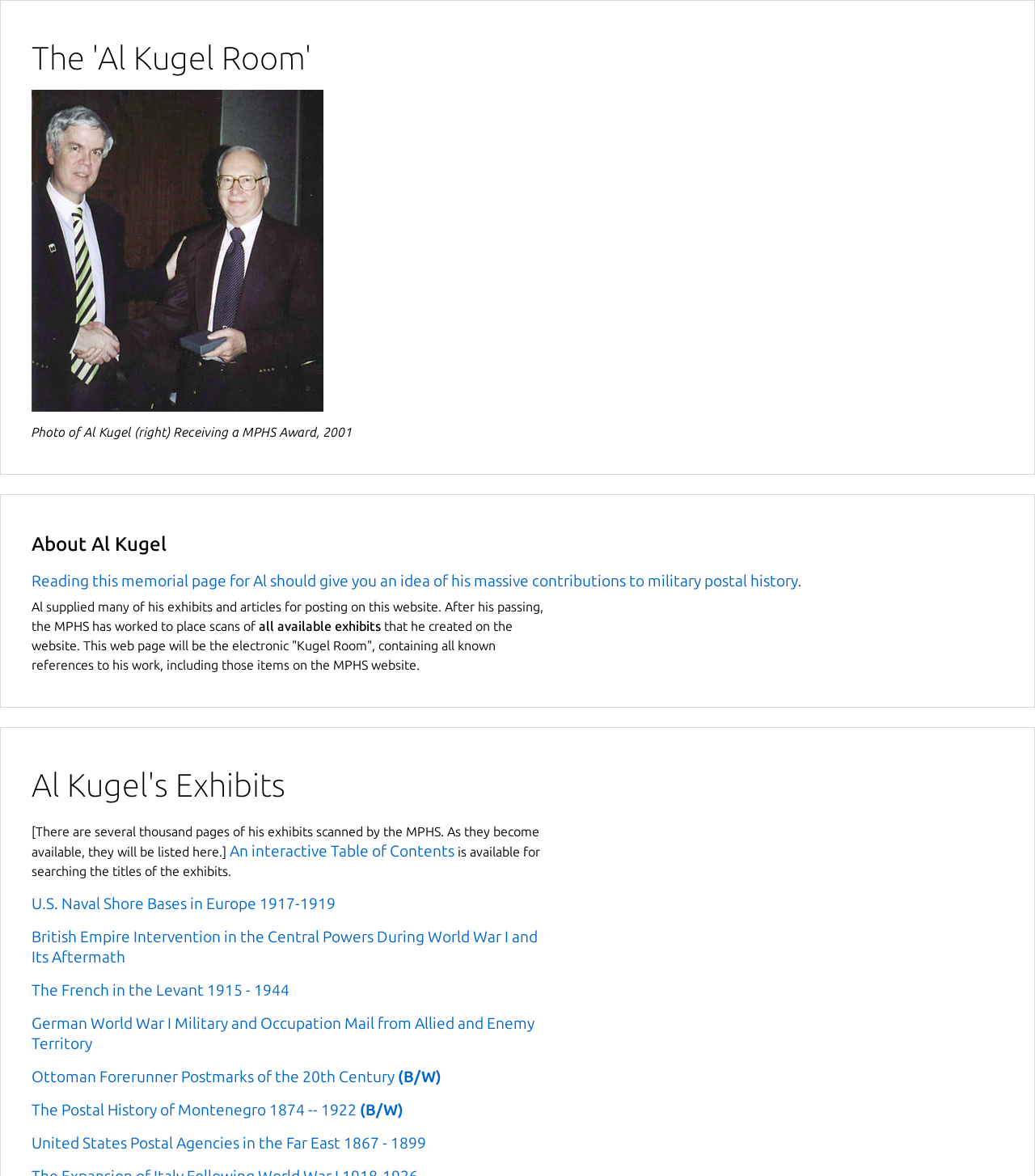Kindly provide the bounding box coordinates of the section you need to click on to fulfill the given instruction: "Learn about British Empire Intervention in the Central Powers During World War I and Its Aftermath".

[0.031, 0.789, 0.52, 0.821]